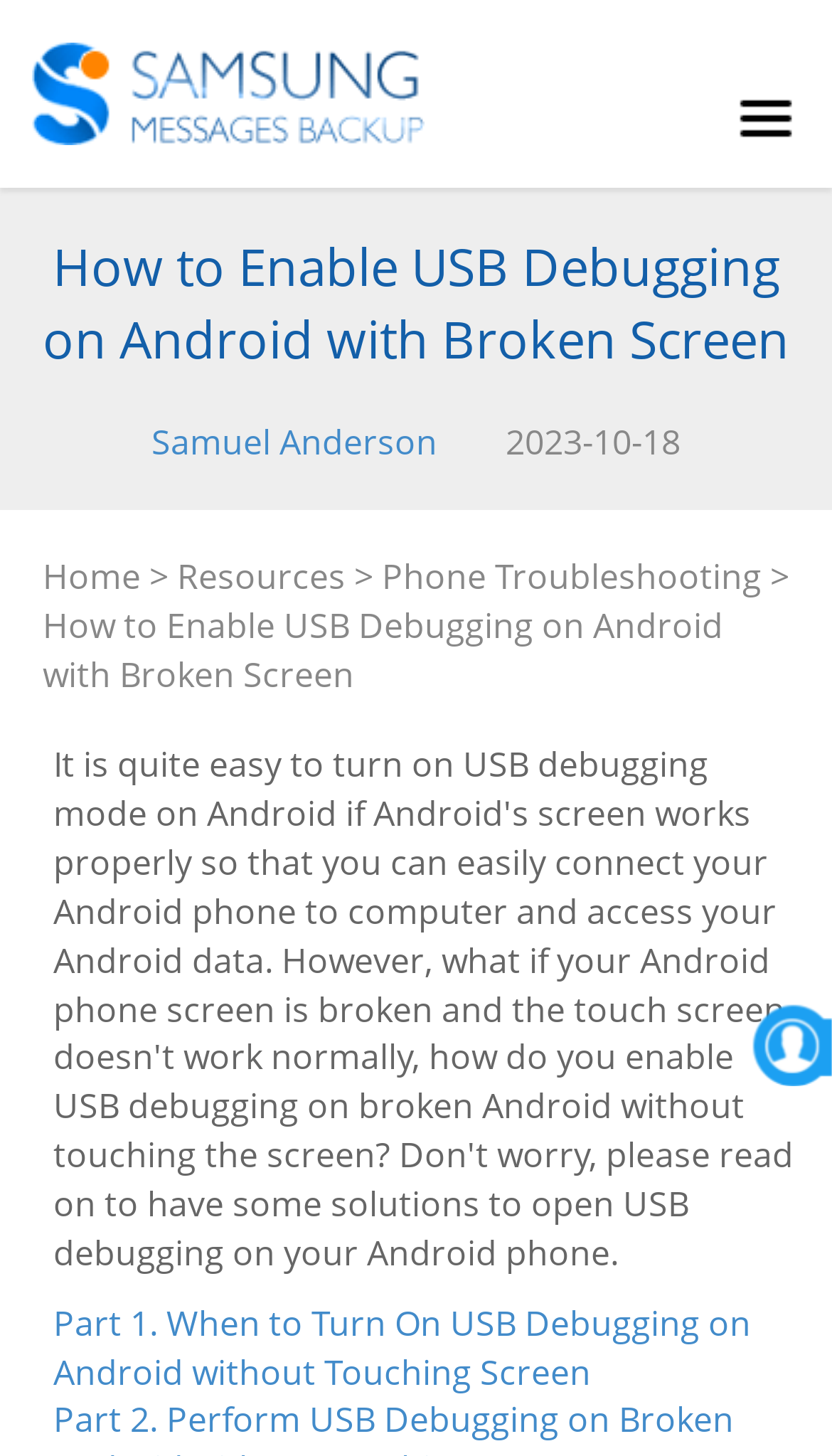Based on the element description: "Fife and Drum 2008", identify the bounding box coordinates for this UI element. The coordinates must be four float numbers between 0 and 1, listed as [left, top, right, bottom].

None